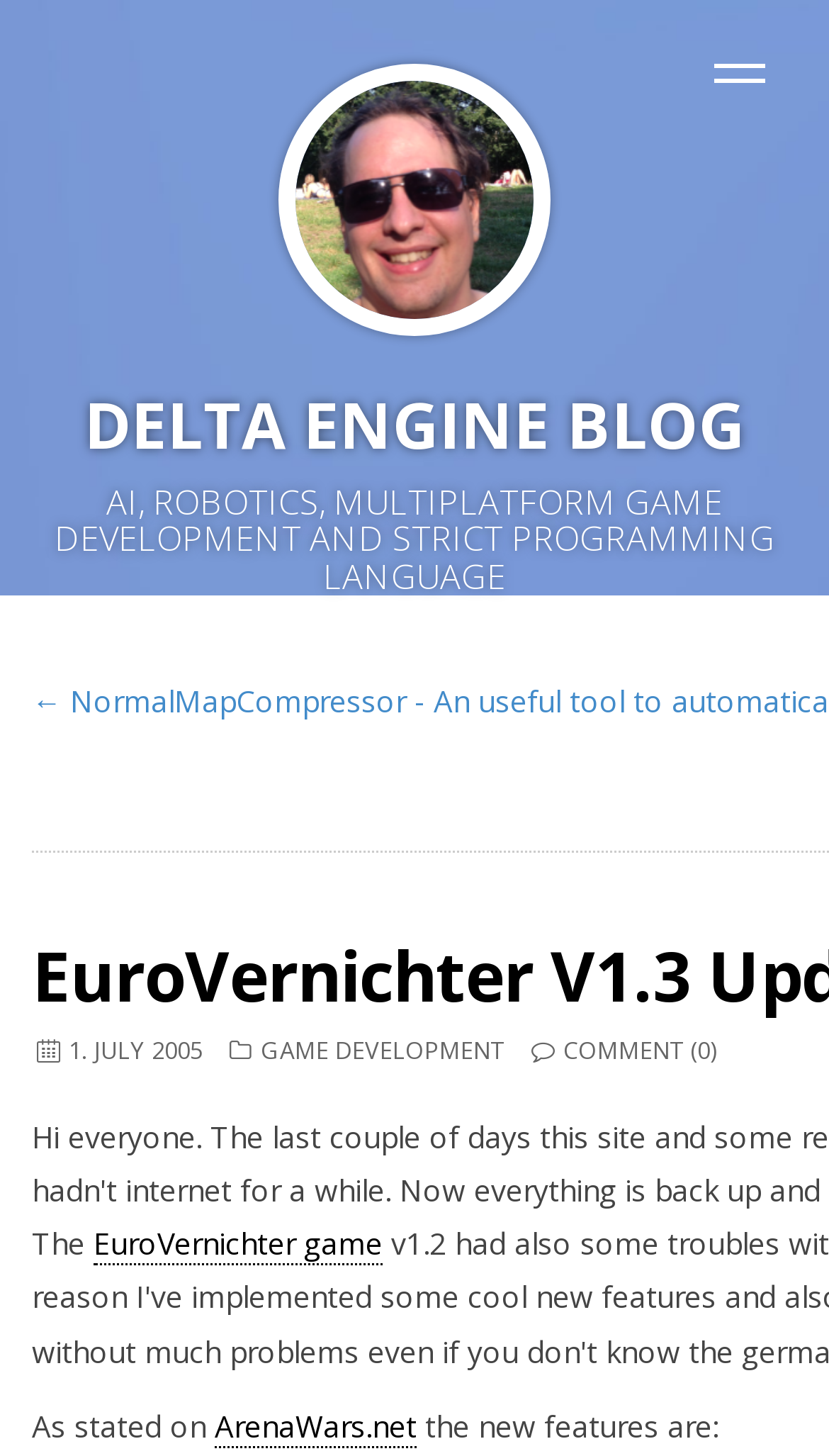What is the name of the game mentioned in the blog post?
Offer a detailed and exhaustive answer to the question.

I found the name of the game by looking at the link element in the header section of the webpage, which has the text 'EuroVernichter game'.